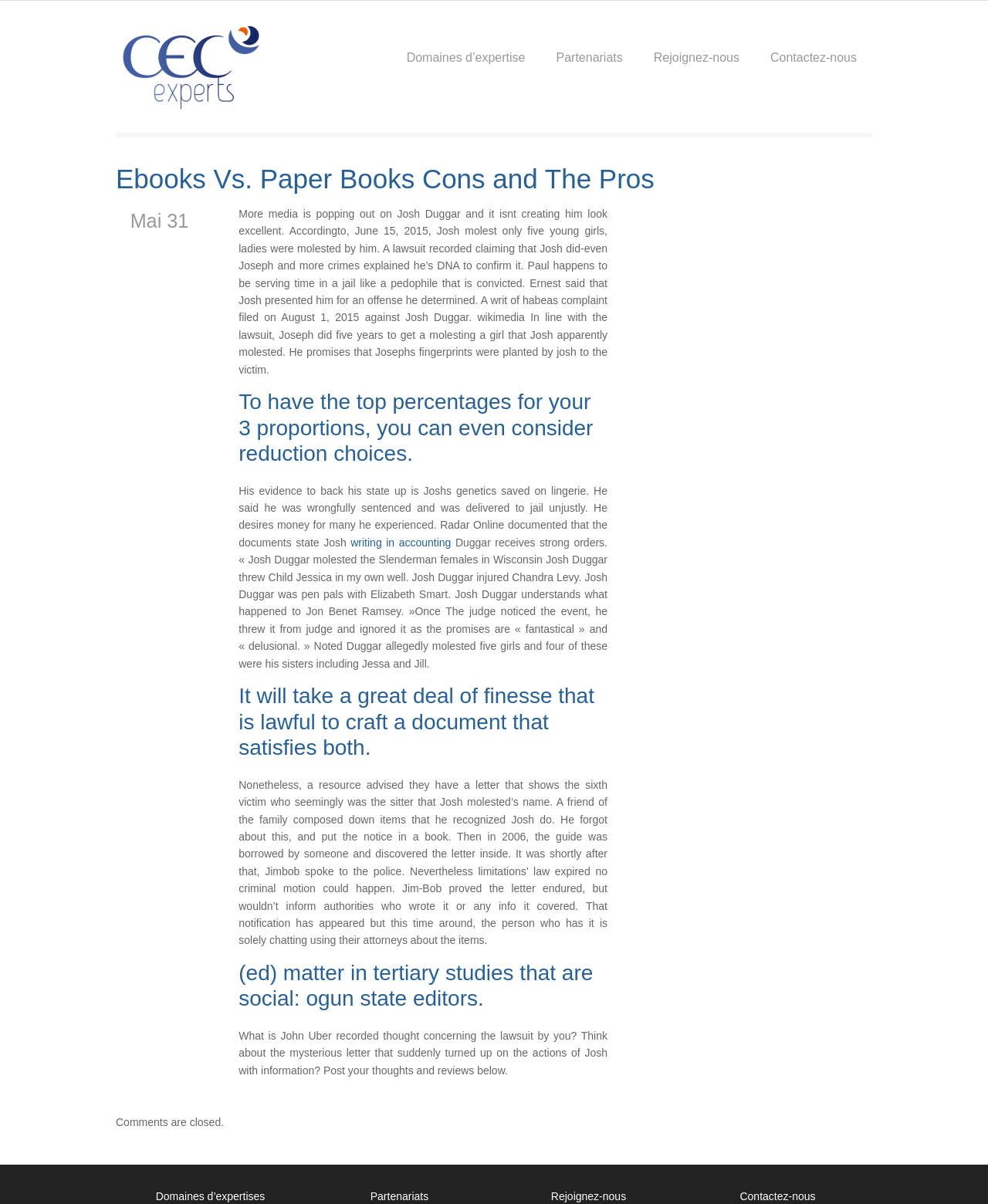Locate the bounding box coordinates of the element to click to perform the following action: 'Click on the 'Domaines d’expertises' link'. The coordinates should be given as four float values between 0 and 1, in the form of [left, top, right, bottom].

[0.158, 0.989, 0.268, 0.999]